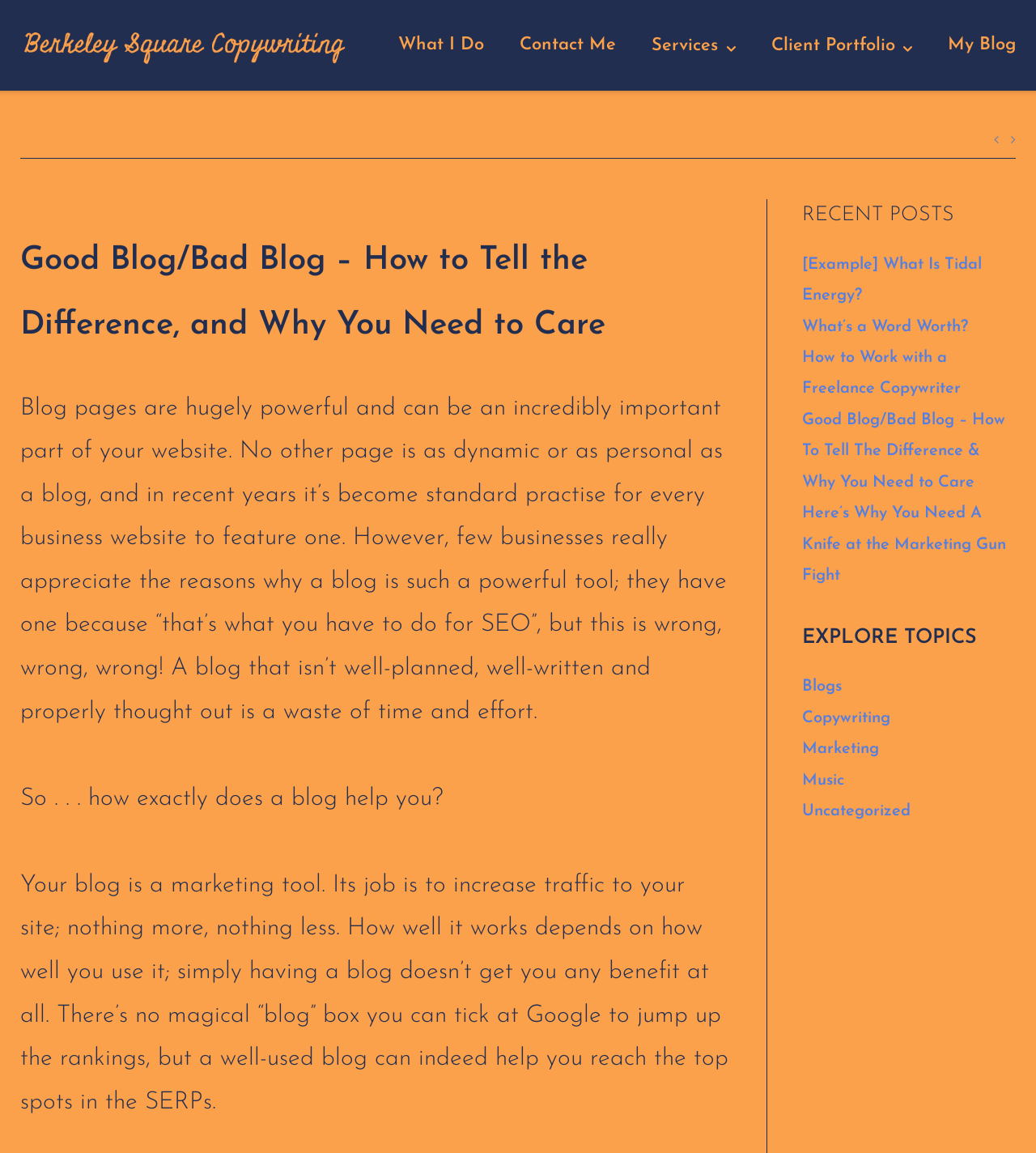Pinpoint the bounding box coordinates of the element you need to click to execute the following instruction: "View the blog post about Good Blog/Bad Blog". The bounding box should be represented by four float numbers between 0 and 1, in the format [left, top, right, bottom].

[0.774, 0.357, 0.97, 0.425]